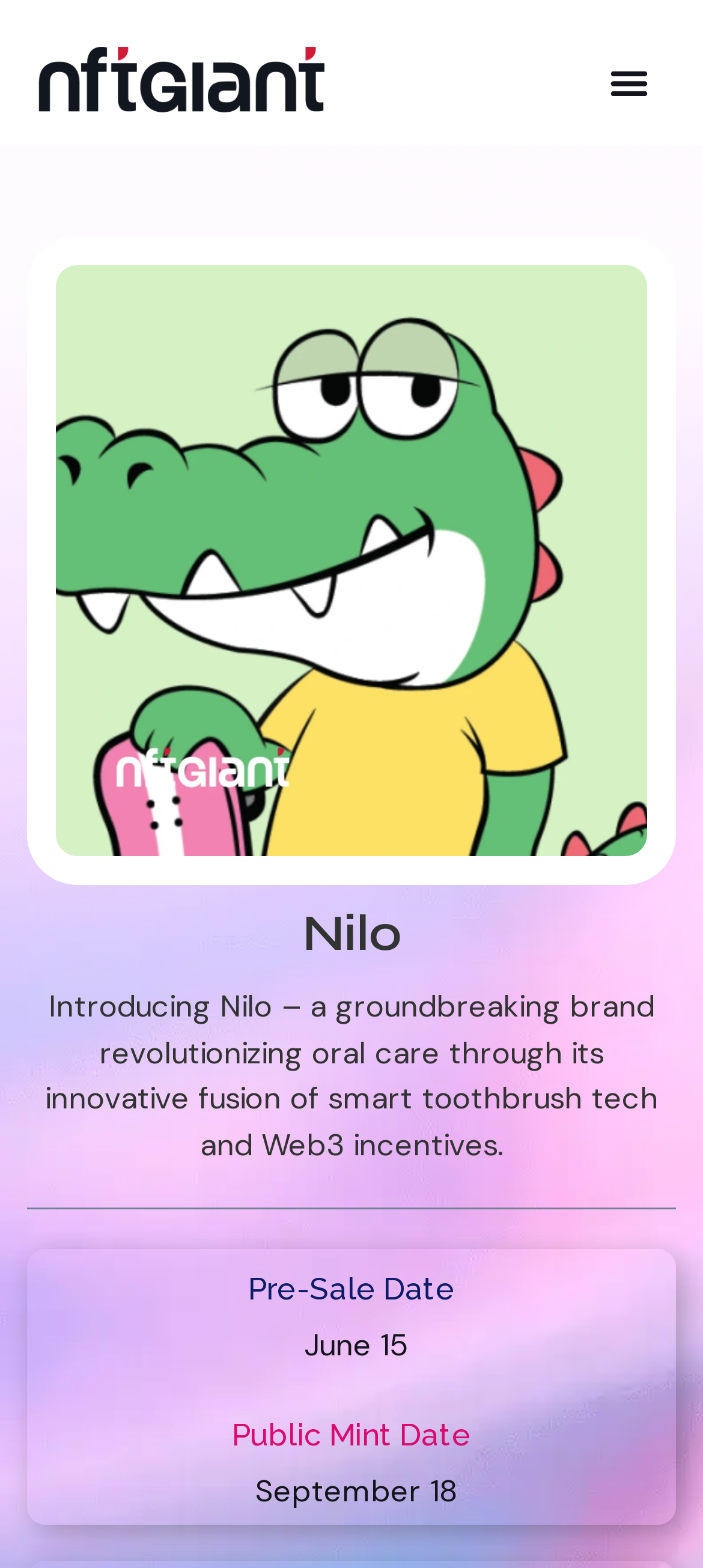Please find the bounding box for the UI element described by: "Menu".

[0.851, 0.033, 0.936, 0.071]